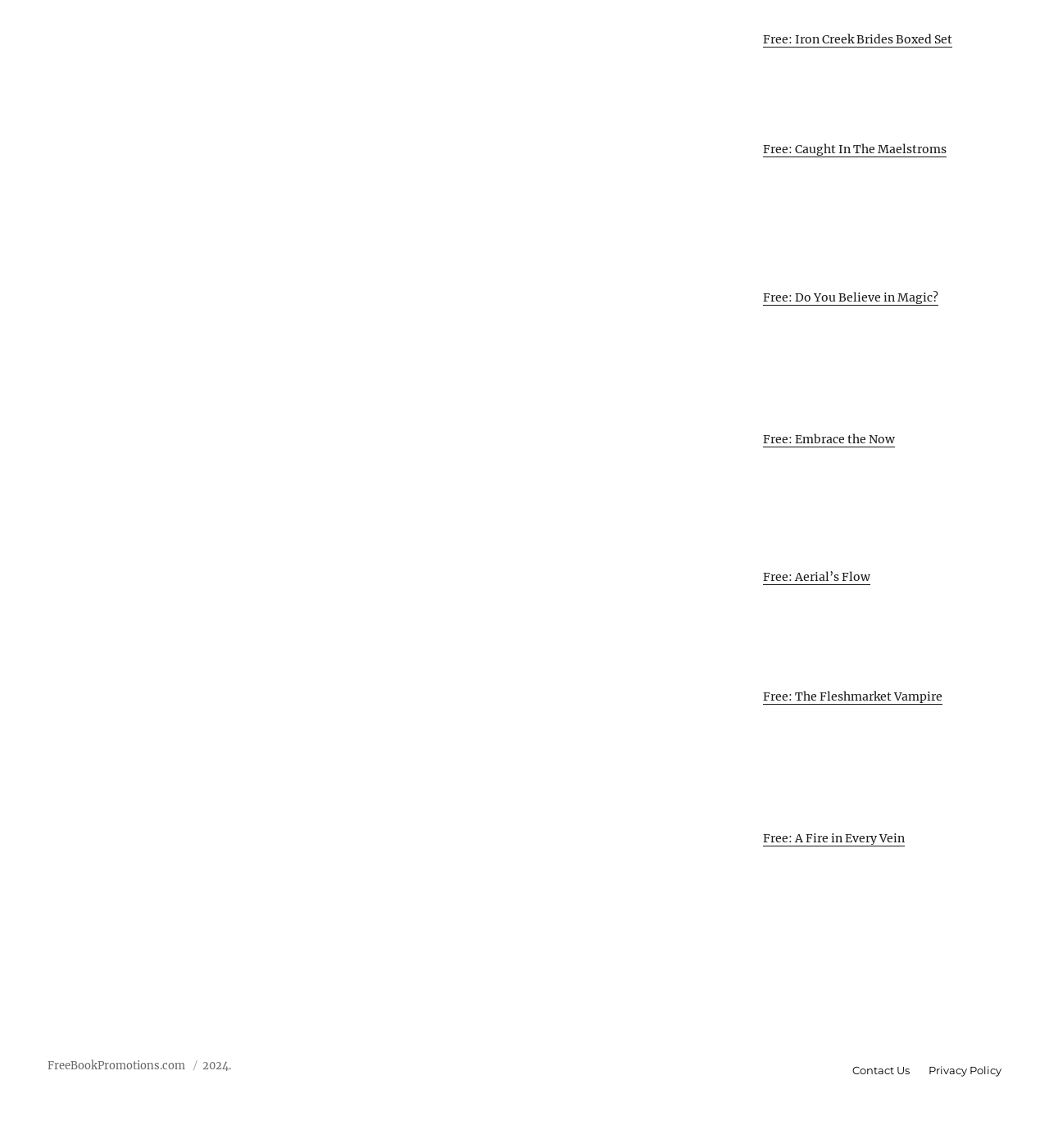Determine the bounding box for the UI element as described: "FreeBookPromotions.com". The coordinates should be represented as four float numbers between 0 and 1, formatted as [left, top, right, bottom].

[0.045, 0.922, 0.177, 0.934]